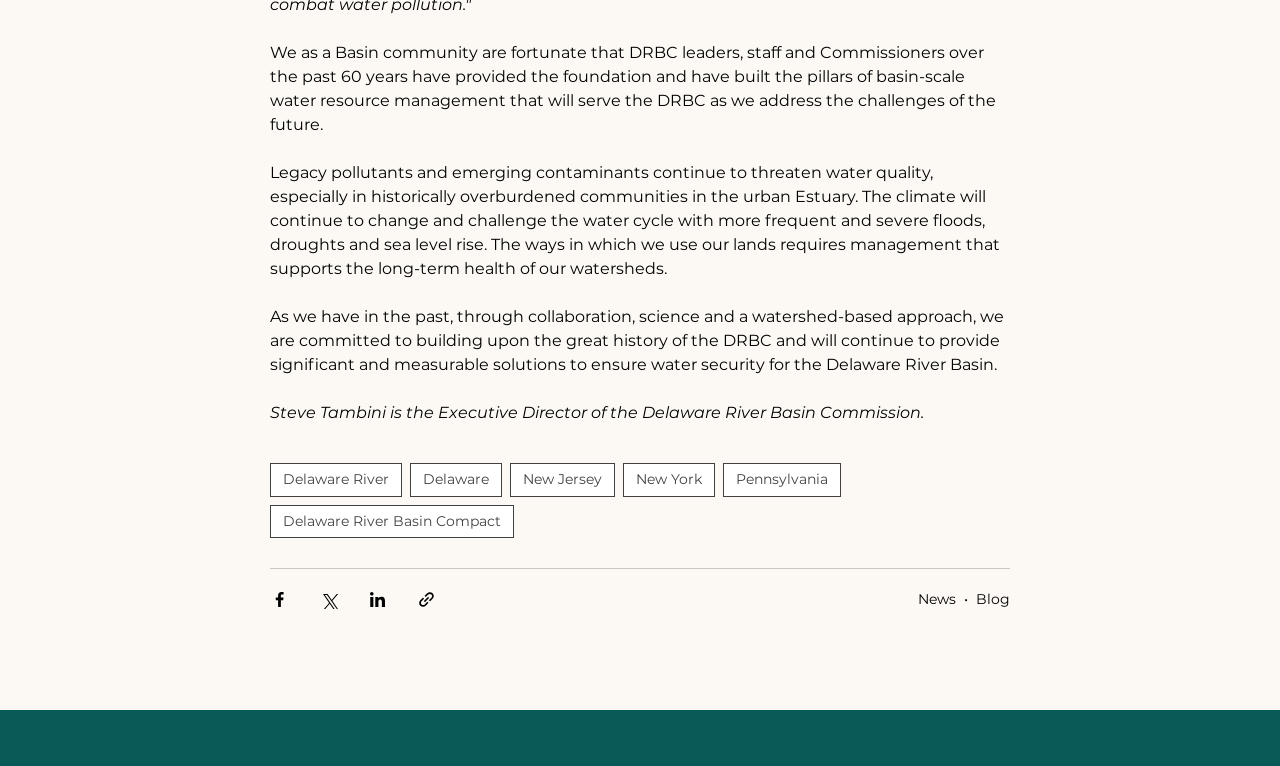Identify the bounding box coordinates of the section to be clicked to complete the task described by the following instruction: "Share via Facebook". The coordinates should be four float numbers between 0 and 1, formatted as [left, top, right, bottom].

[0.211, 0.77, 0.226, 0.795]